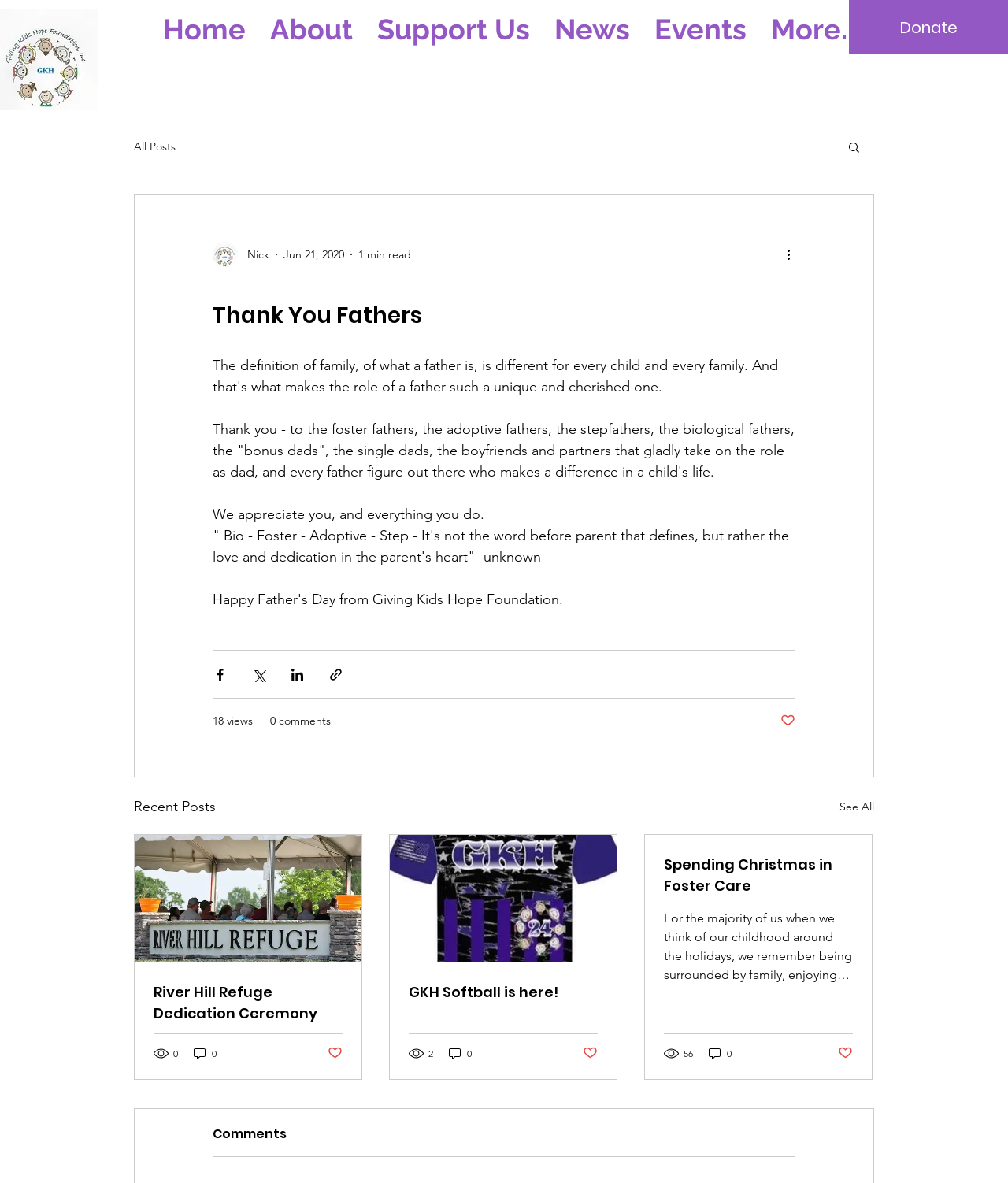Please provide the bounding box coordinates for the UI element as described: "18 views". The coordinates must be four floats between 0 and 1, represented as [left, top, right, bottom].

[0.211, 0.603, 0.251, 0.617]